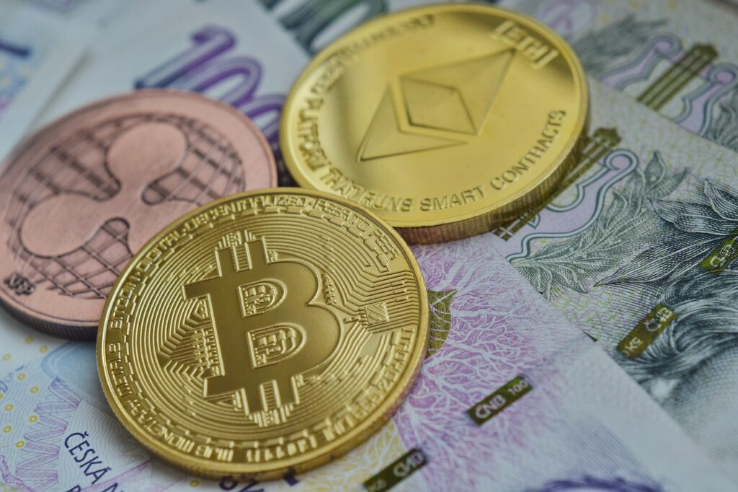Generate a detailed narrative of the image.

The image showcases three prominent cryptocurrencies positioned atop a background of colorful banknotes, illustrating the intersection of traditional and digital finance. Centered prominently is a shiny gold Bitcoin coin, detailed with the iconic "B" emblem and intricate engraving, symbolizing the leading cryptocurrency in market capitalization. Adjacent to it, a golden Ethereum coin is visible, marked with its distinctive logo that represents smart contracts and decentralized applications. Completing the trio is a copper Ripple coin, known for its focus on enabling fast and low-cost international money transfers. The various banknotes in the background, likely depicting a currency design, emphasize the ongoing evolution and integration of blockchain technology into global finance, highlighting the potential disruption of traditional banking systems.